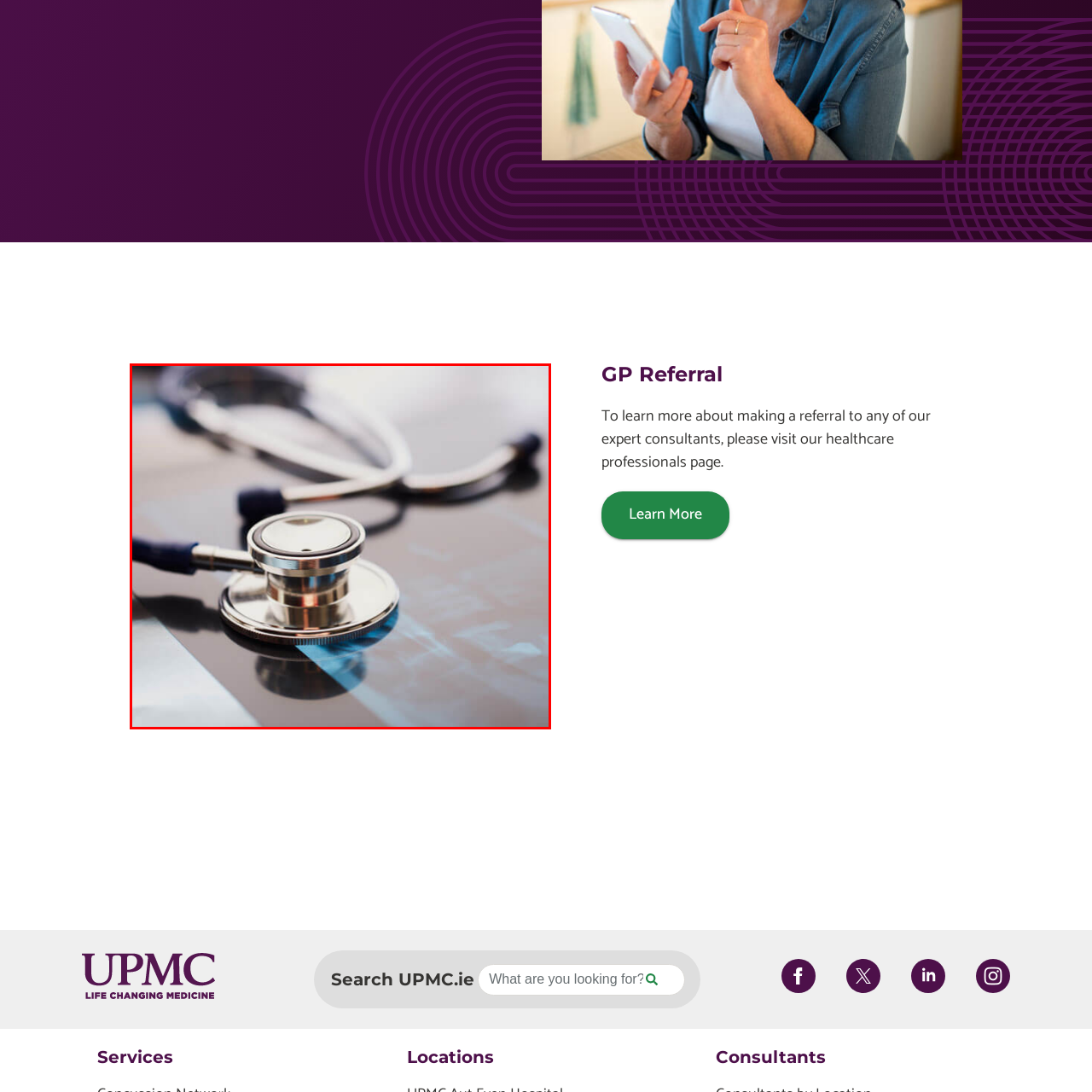Generate a detailed explanation of the image that is highlighted by the red box.

The image showcases a close-up of a stethoscope resting on a digital X-ray or medical imaging sheet. The stethoscope, gleaming with a polished metal finish, symbolizes the diagnostic tools used by healthcare professionals. In the background, blurred medical equipment can be seen, emphasizing the clinical environment. This visual aligns with the theme of healthcare services and referrals, likely suggesting a call to action for potential patients to reach out for further information or to make a referral. The context hints at the importance of consulting expert professionals for medical advice and treatment.